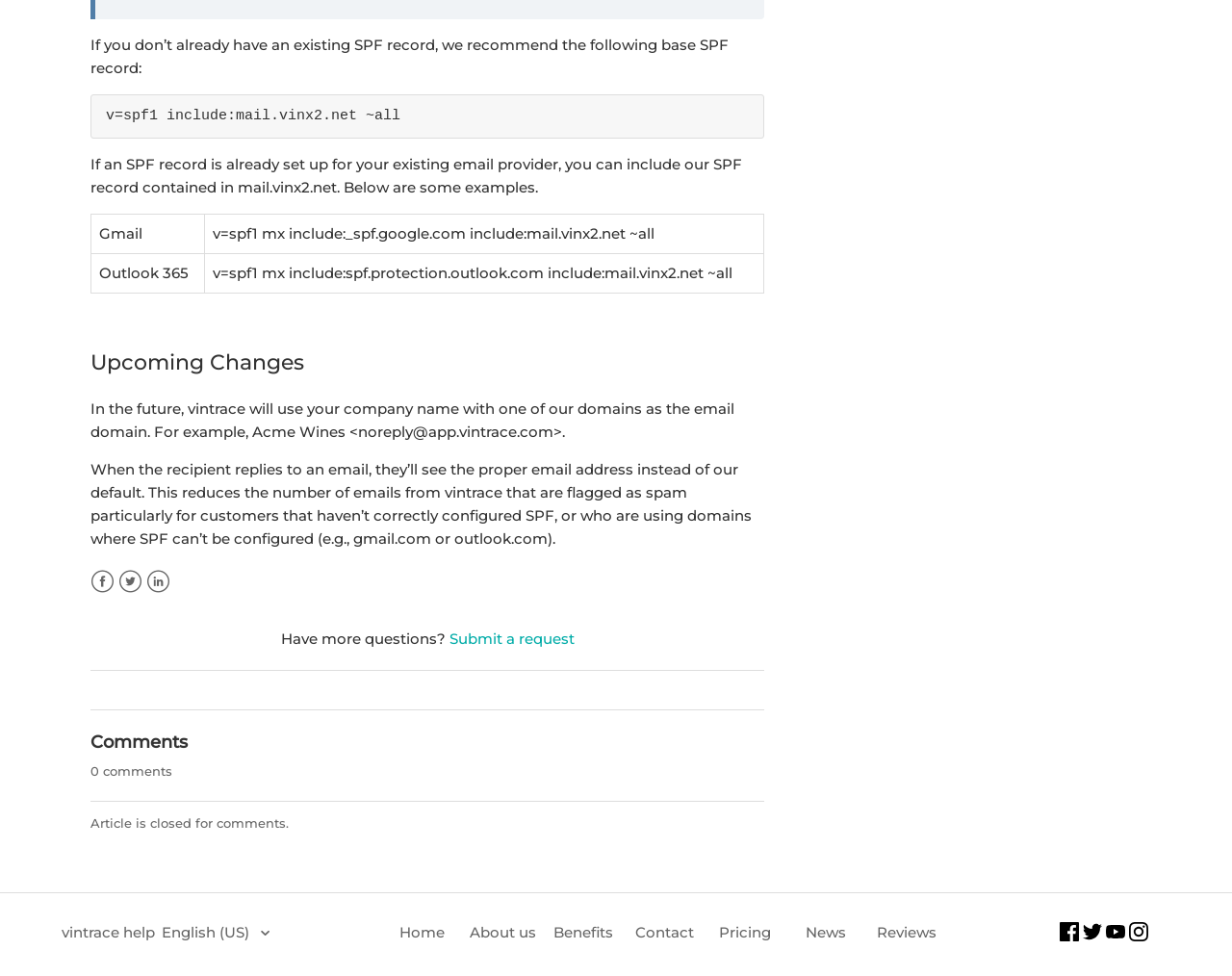How many comments are there on this article?
Look at the screenshot and respond with one word or a short phrase.

0